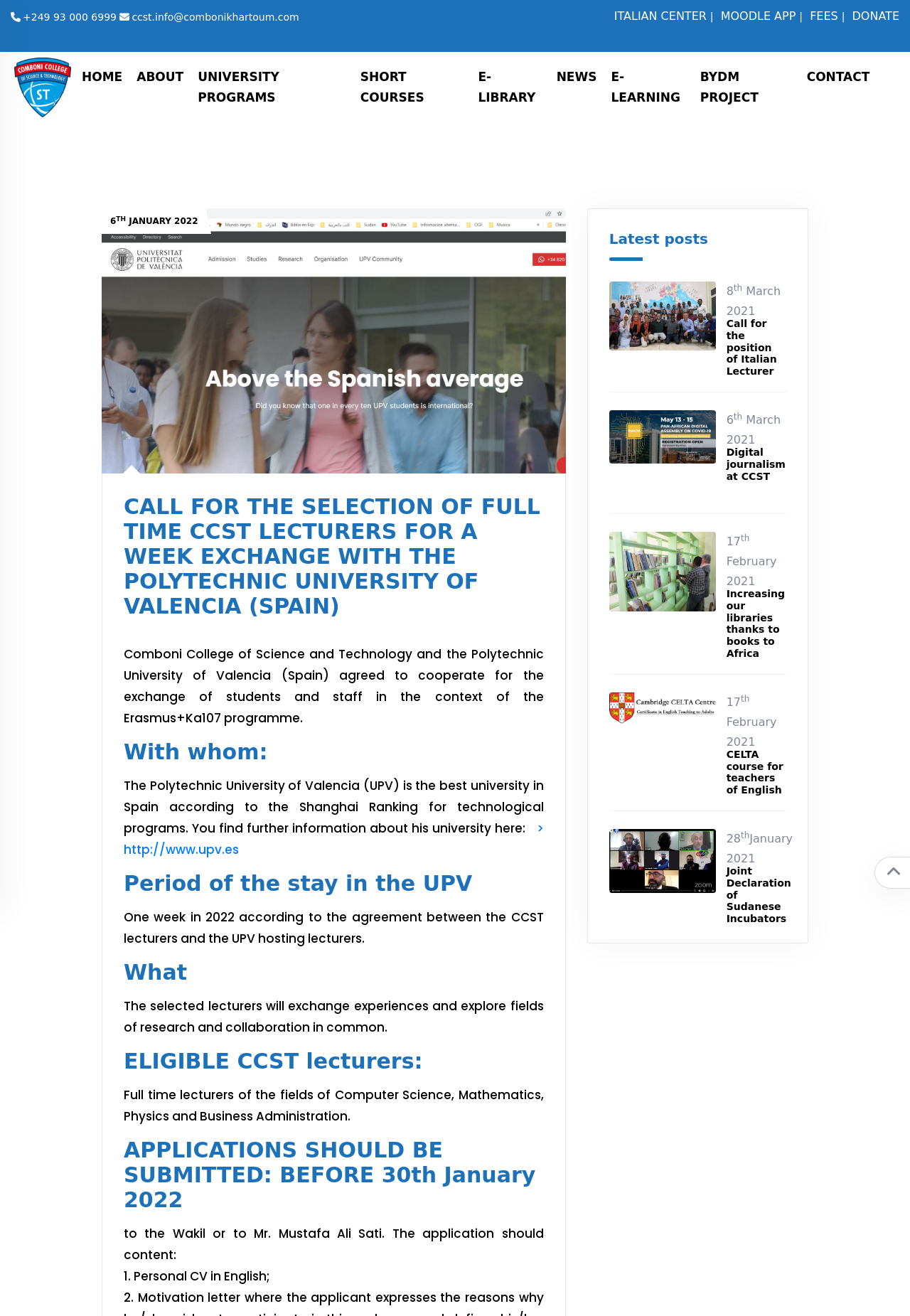Identify the bounding box coordinates for the element that needs to be clicked to fulfill this instruction: "Call the phone number". Provide the coordinates in the format of four float numbers between 0 and 1: [left, top, right, bottom].

[0.025, 0.009, 0.132, 0.017]